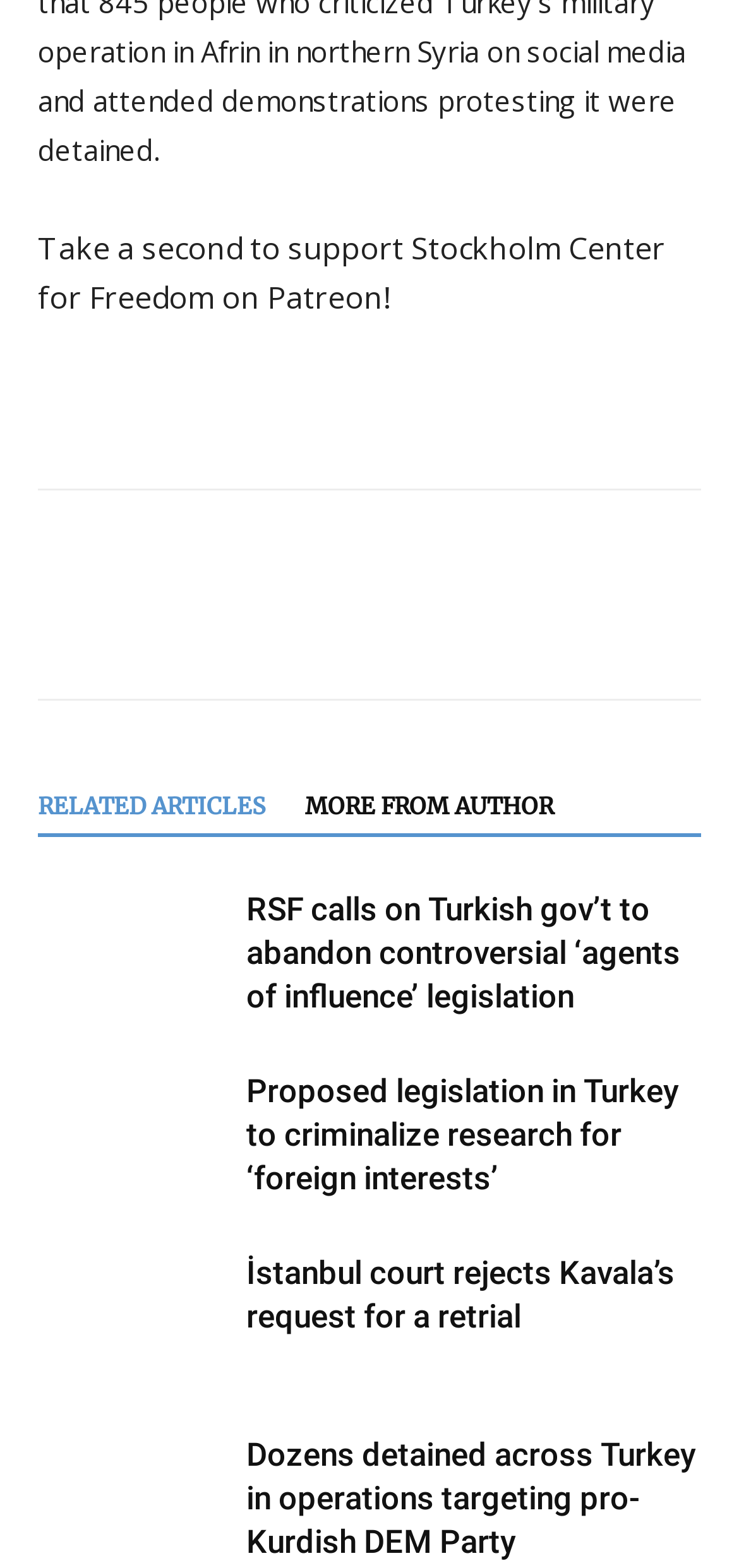Give a short answer to this question using one word or a phrase:
How many related articles are listed?

4